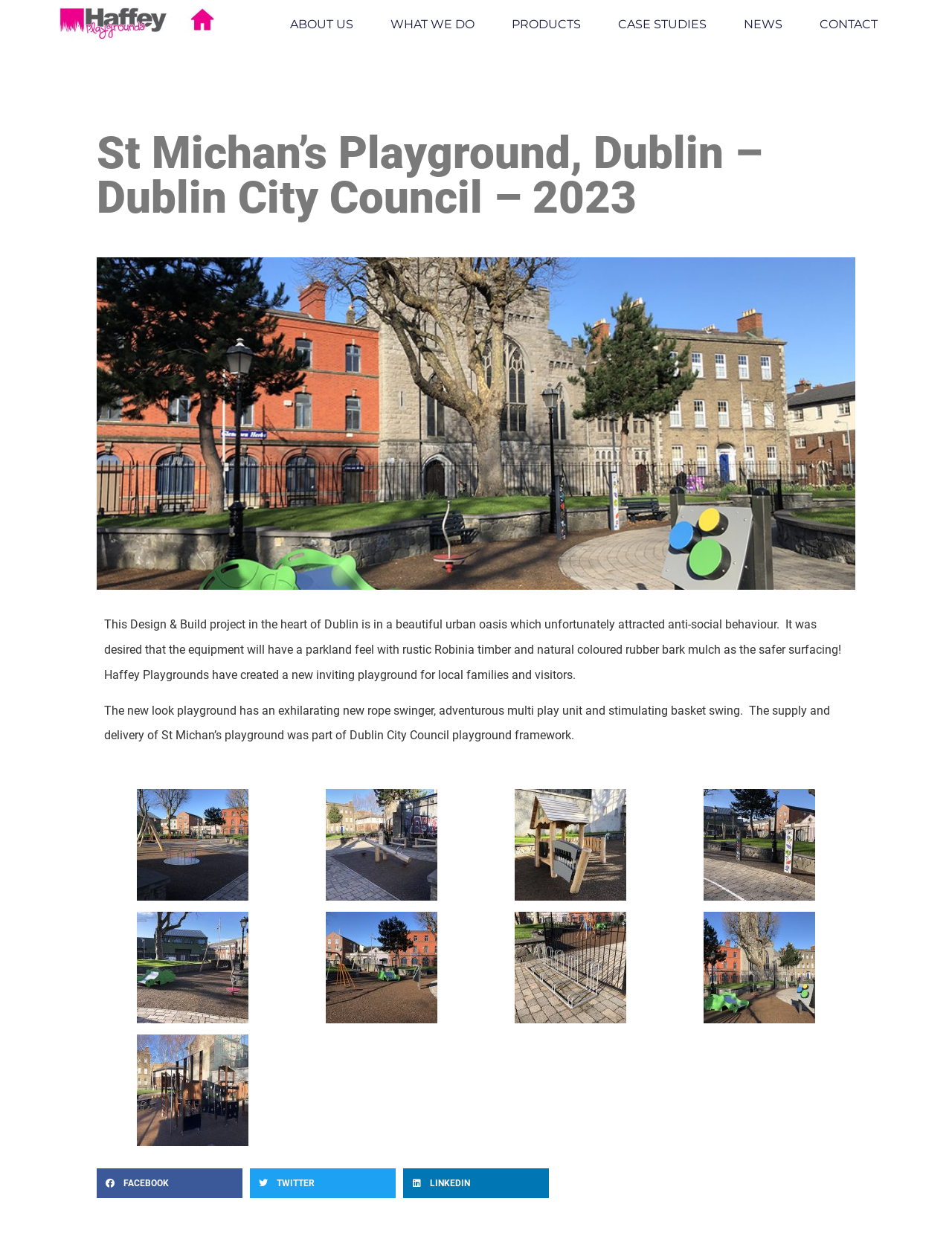Identify the bounding box coordinates for the element you need to click to achieve the following task: "Share on facebook". Provide the bounding box coordinates as four float numbers between 0 and 1, in the form [left, top, right, bottom].

[0.102, 0.943, 0.255, 0.967]